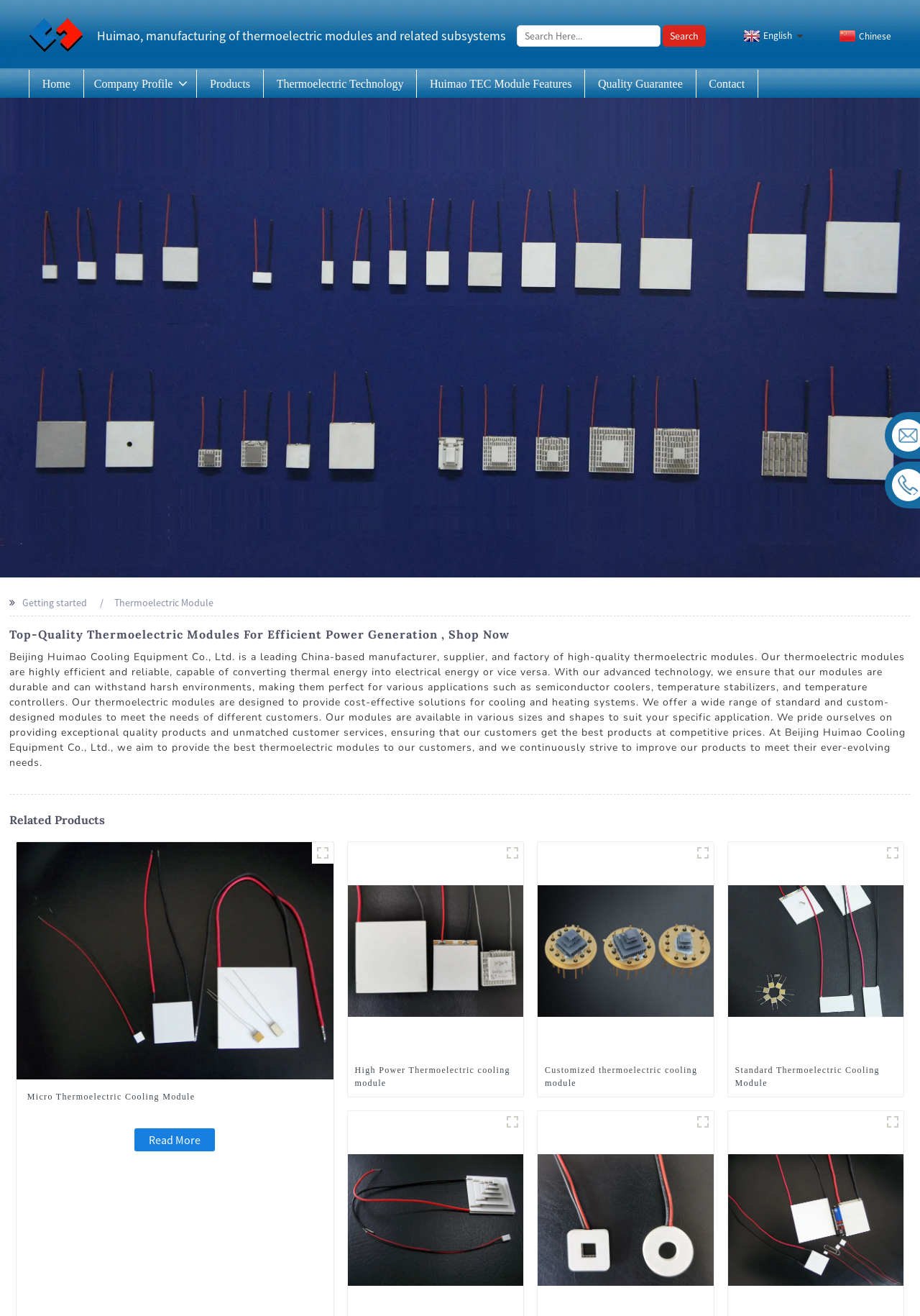Locate the bounding box coordinates of the area you need to click to fulfill this instruction: 'Learn about the company profile'. The coordinates must be in the form of four float numbers ranging from 0 to 1: [left, top, right, bottom].

[0.102, 0.055, 0.188, 0.072]